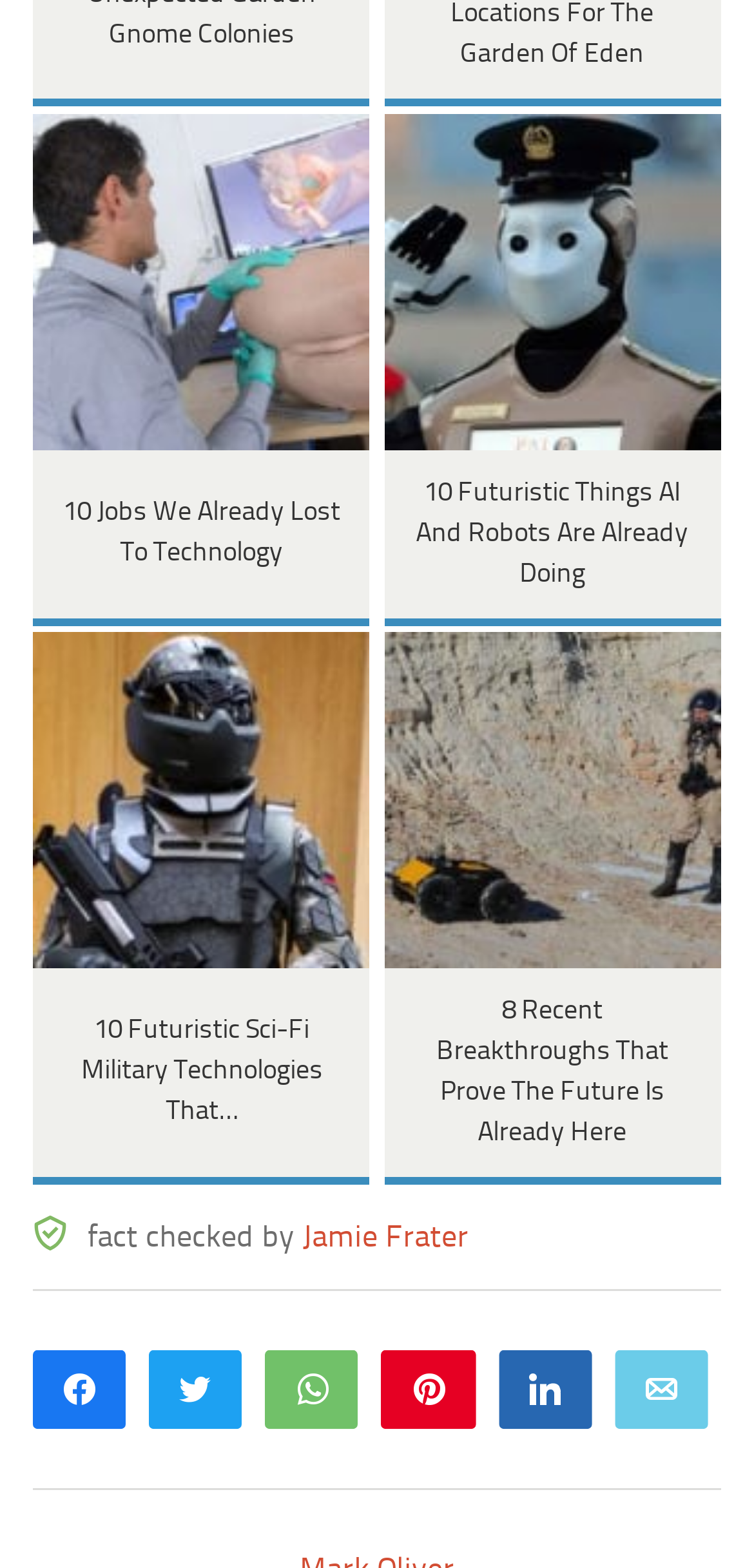Please find the bounding box for the following UI element description. Provide the coordinates in (top-left x, top-left y, bottom-right x, bottom-right y) format, with values between 0 and 1: Share77

[0.048, 0.616, 0.165, 0.66]